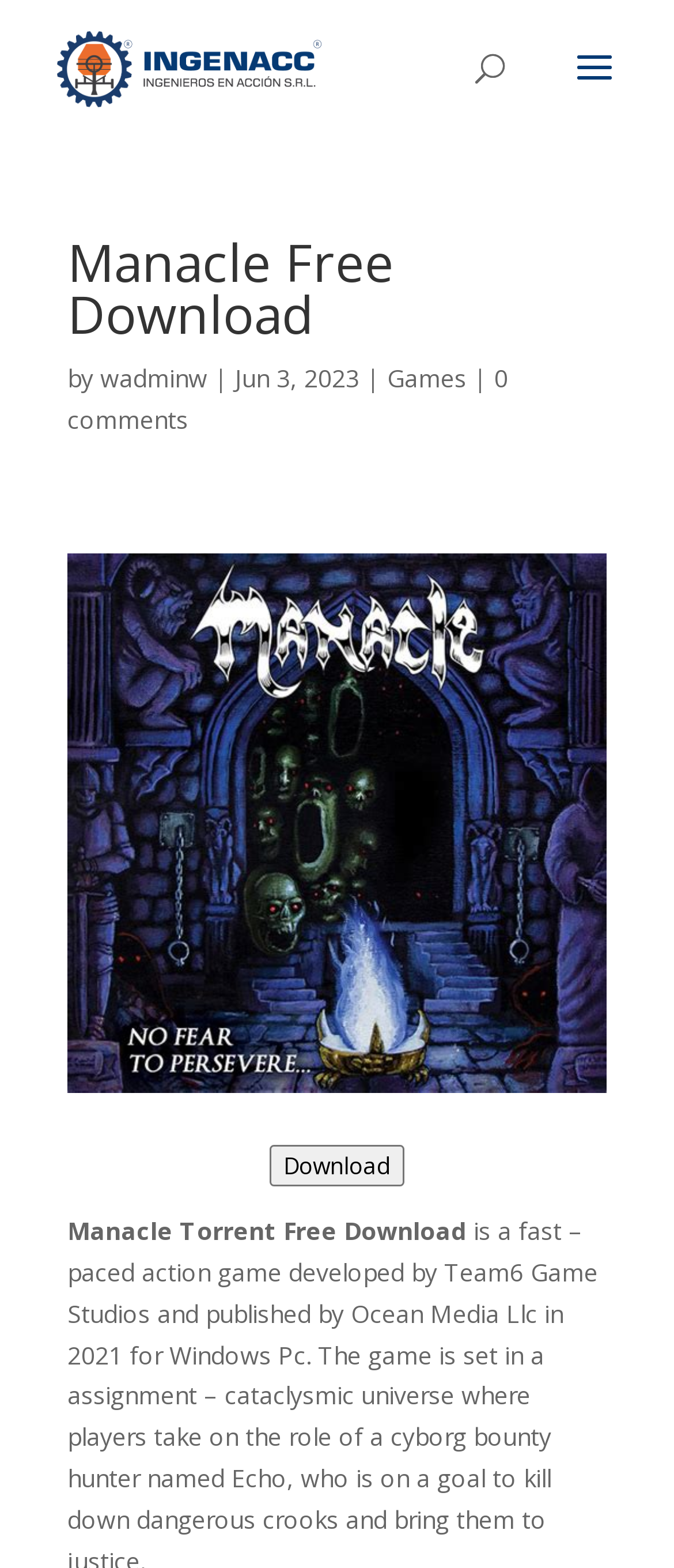Please give a succinct answer using a single word or phrase:
What is the purpose of the button?

Download